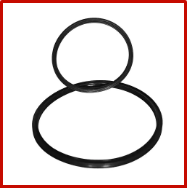Use a single word or phrase to answer the question: What makes X Rings suitable for dynamic sealing requirements?

High-quality materials